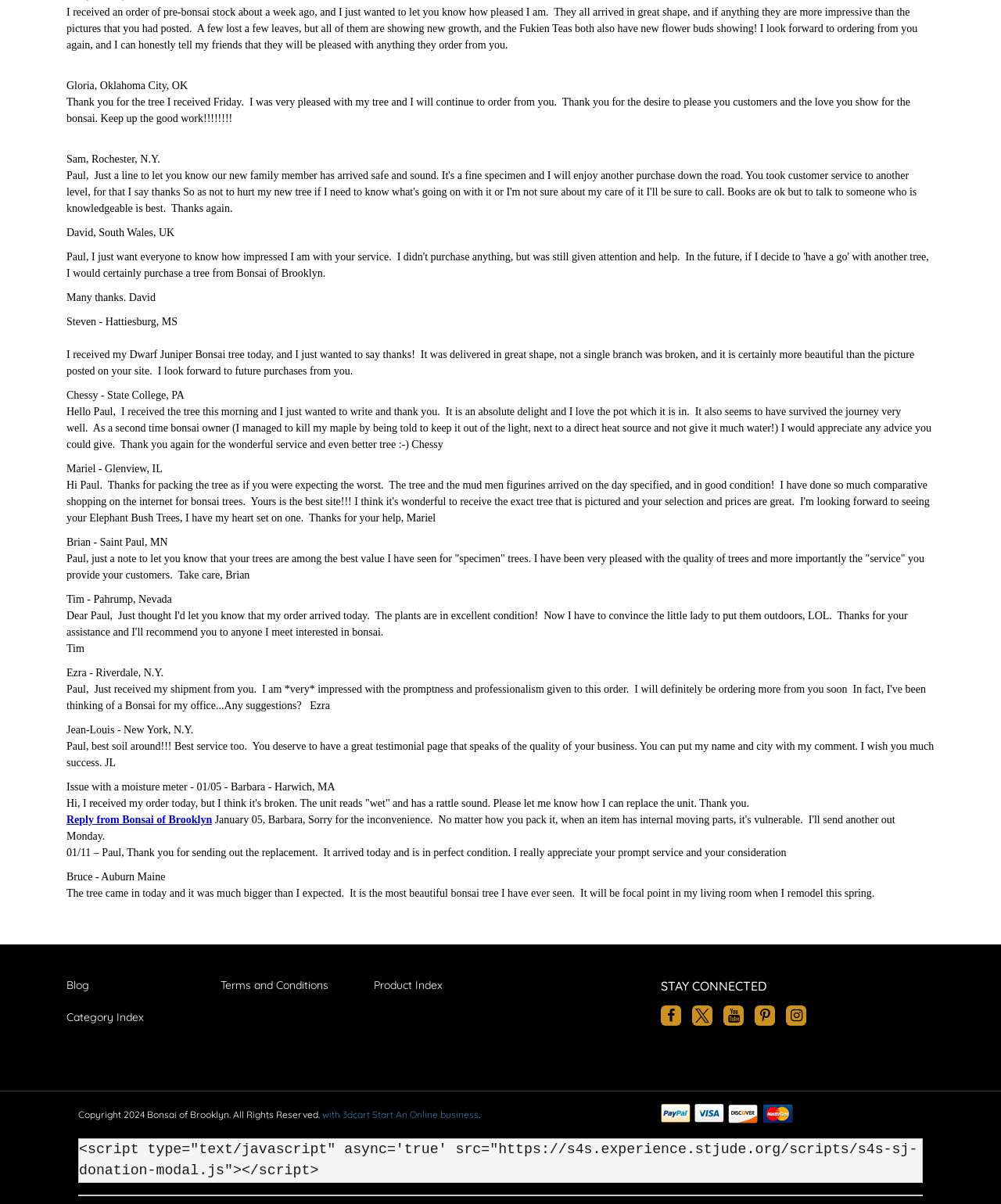Determine the bounding box coordinates of the target area to click to execute the following instruction: "Read the article about New Method May Improve Face Transplant Matches."

None